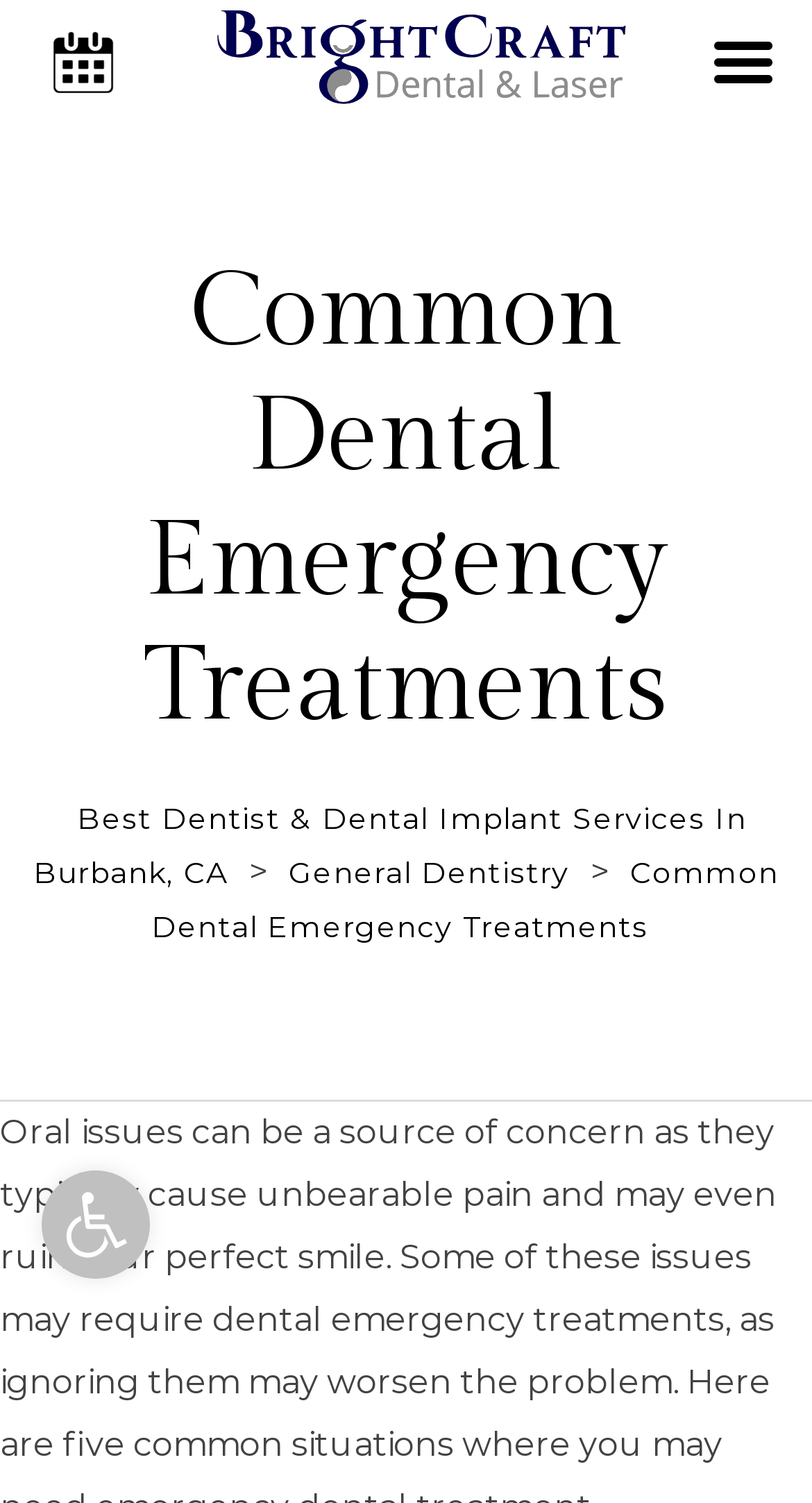Using the given element description, provide the bounding box coordinates (top-left x, top-left y, bottom-right x, bottom-right y) for the corresponding UI element in the screenshot: Open toolbar Accessibility Tools

[0.051, 0.779, 0.185, 0.851]